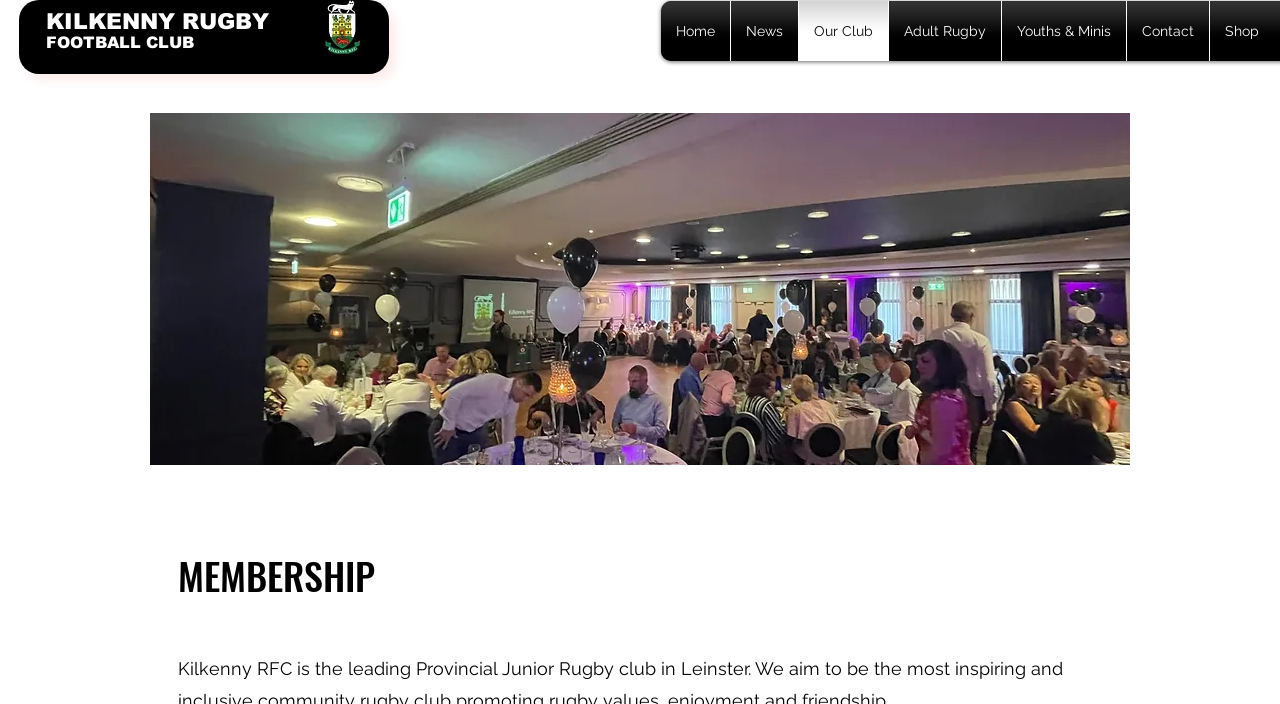Please provide the bounding box coordinates in the format (top-left x, top-left y, bottom-right x, bottom-right y). Remember, all values are floating point numbers between 0 and 1. What is the bounding box coordinate of the region described as: Log In

[0.773, 0.004, 0.867, 0.066]